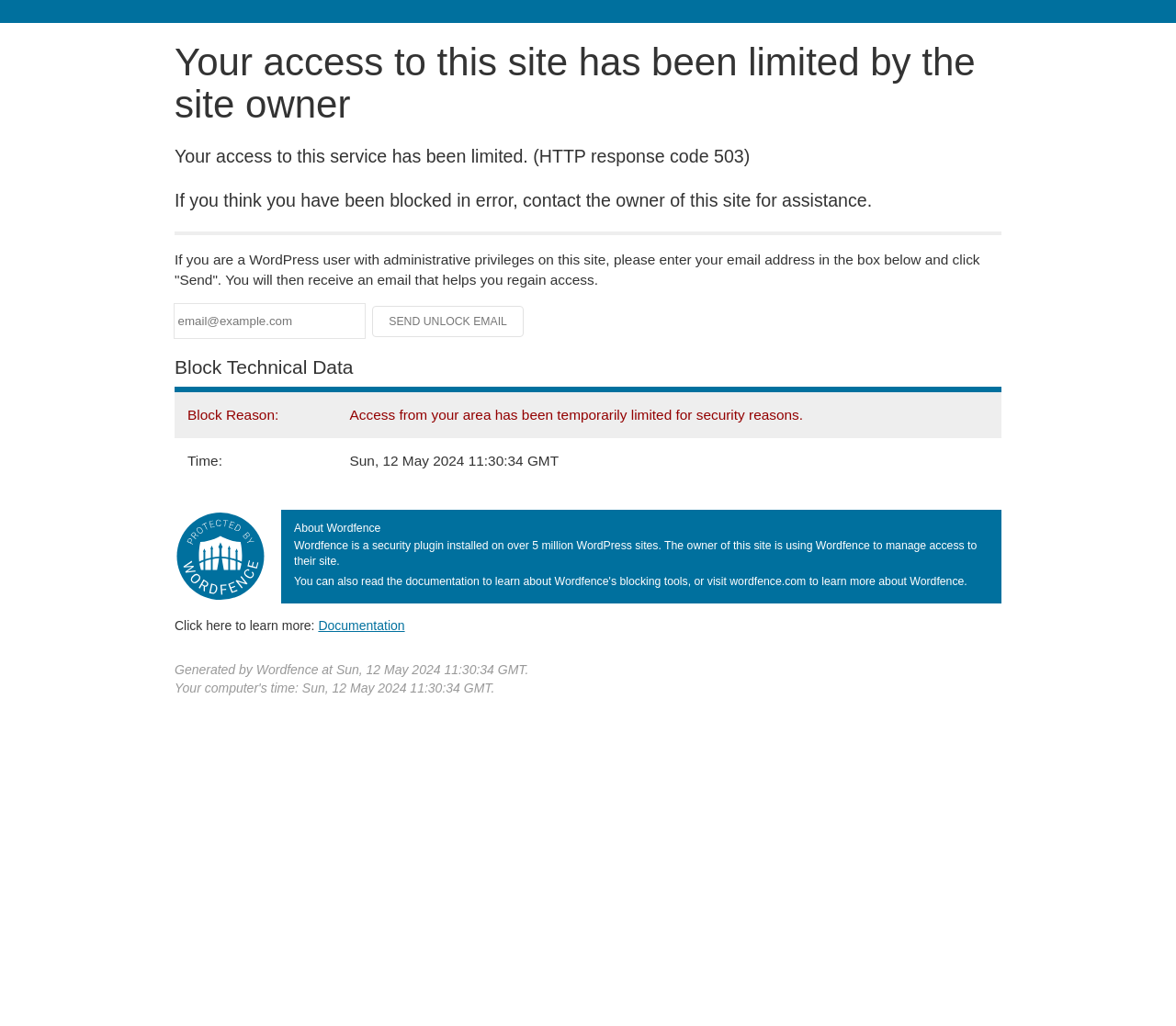Reply to the question with a single word or phrase:
What is the reason for the site access limitation?

Security reasons